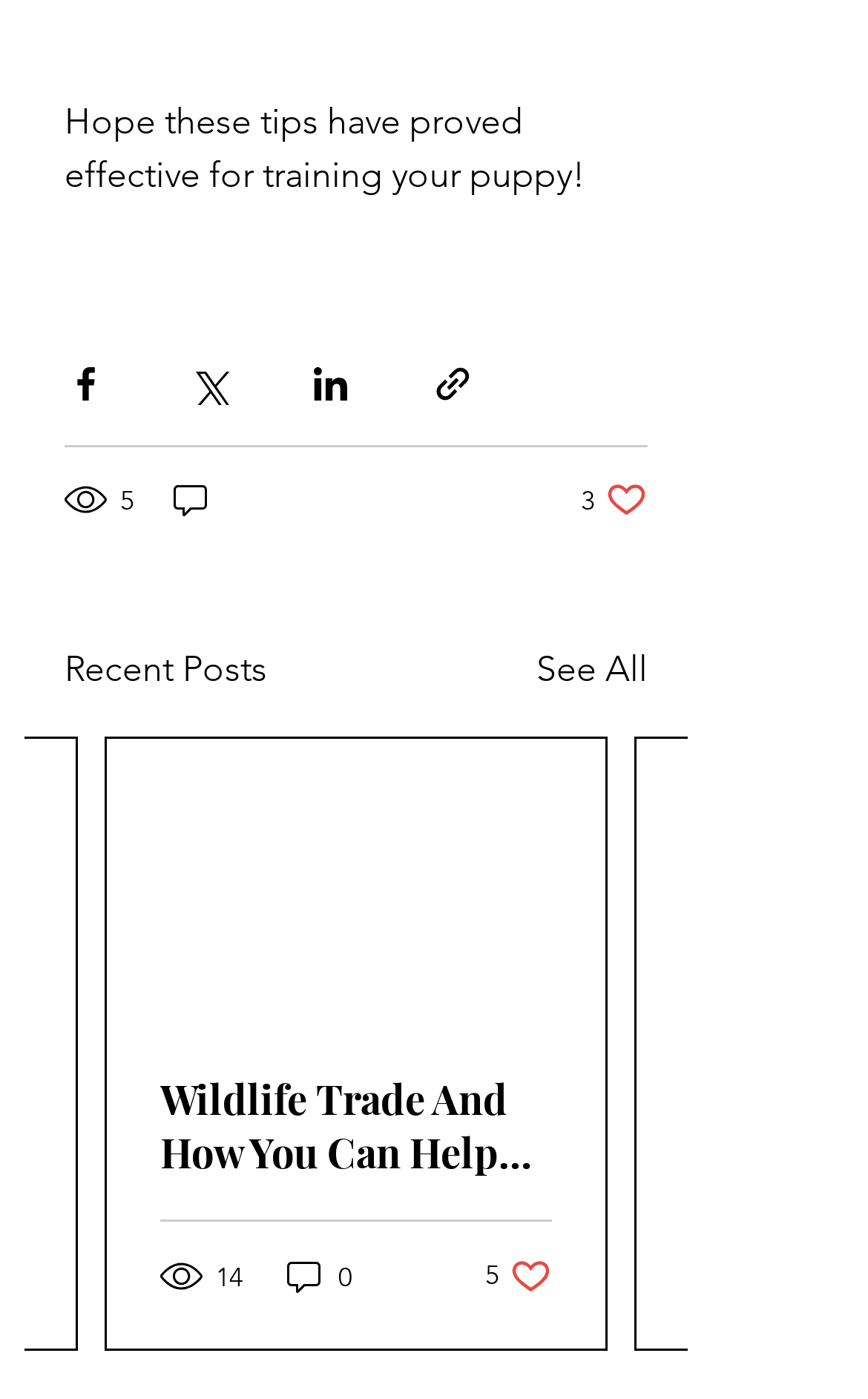Provide a brief response to the question below using a single word or phrase: 
What is the number of likes on the second post?

5 likes